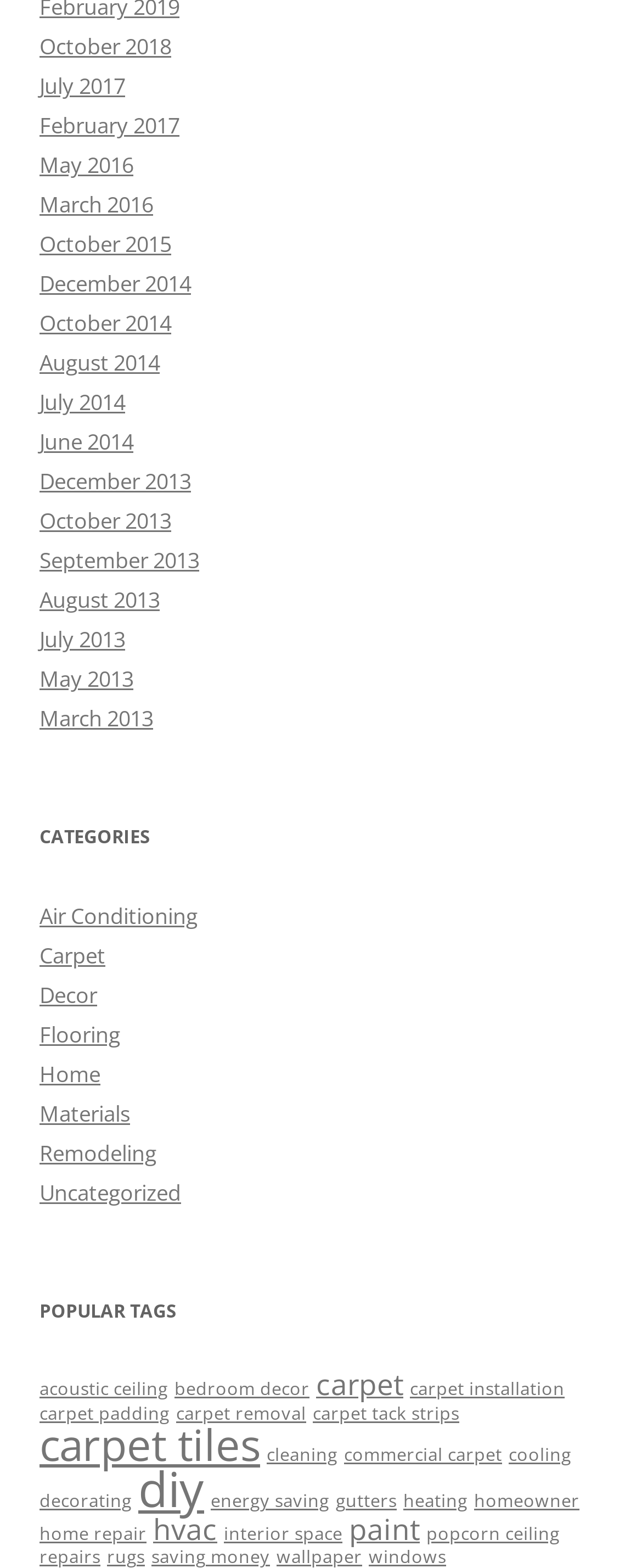Find the bounding box of the element with the following description: "Remodeling". The coordinates must be four float numbers between 0 and 1, formatted as [left, top, right, bottom].

[0.062, 0.726, 0.244, 0.745]